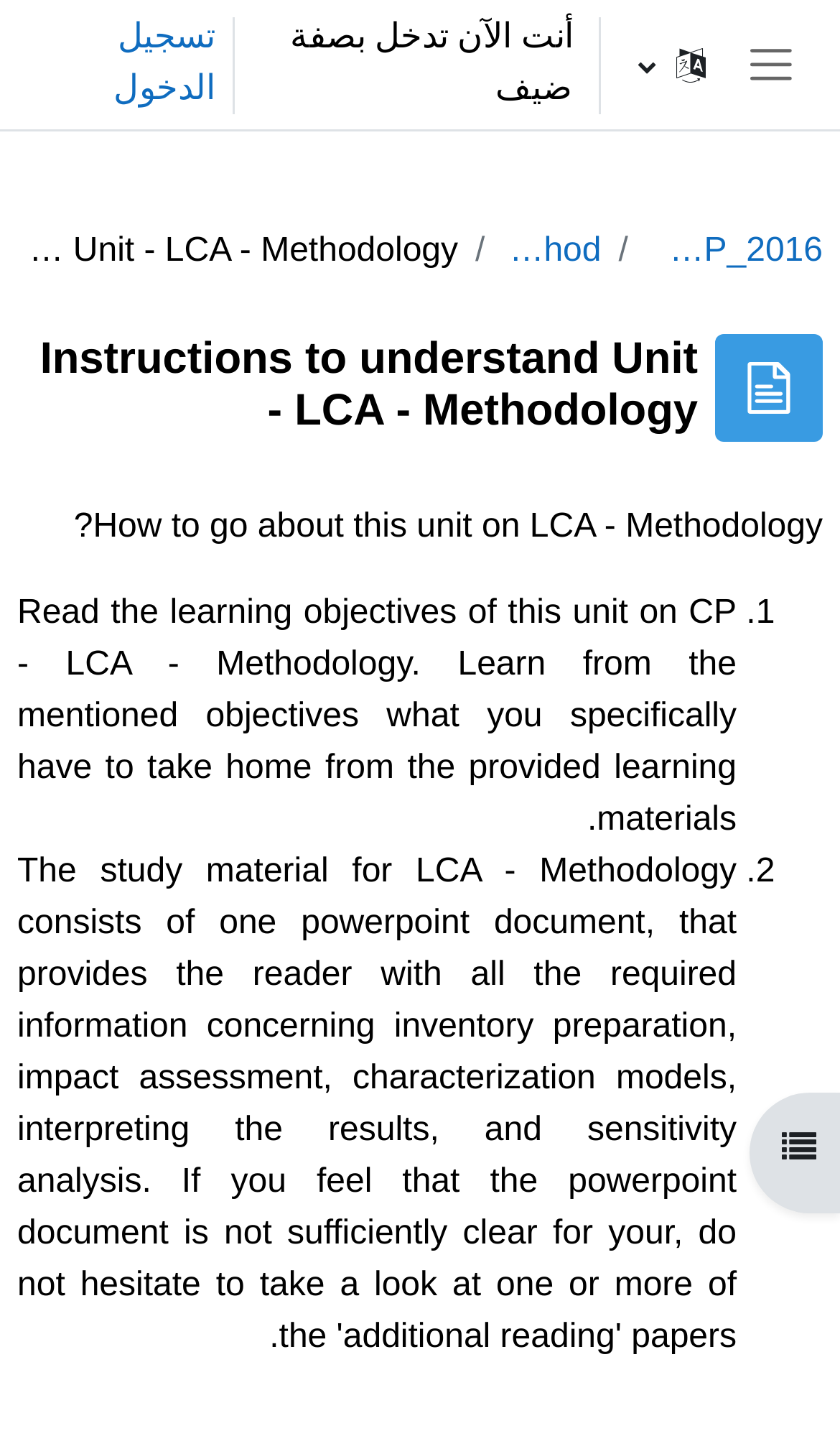Please answer the following question using a single word or phrase: 
What is the current user status?

guest